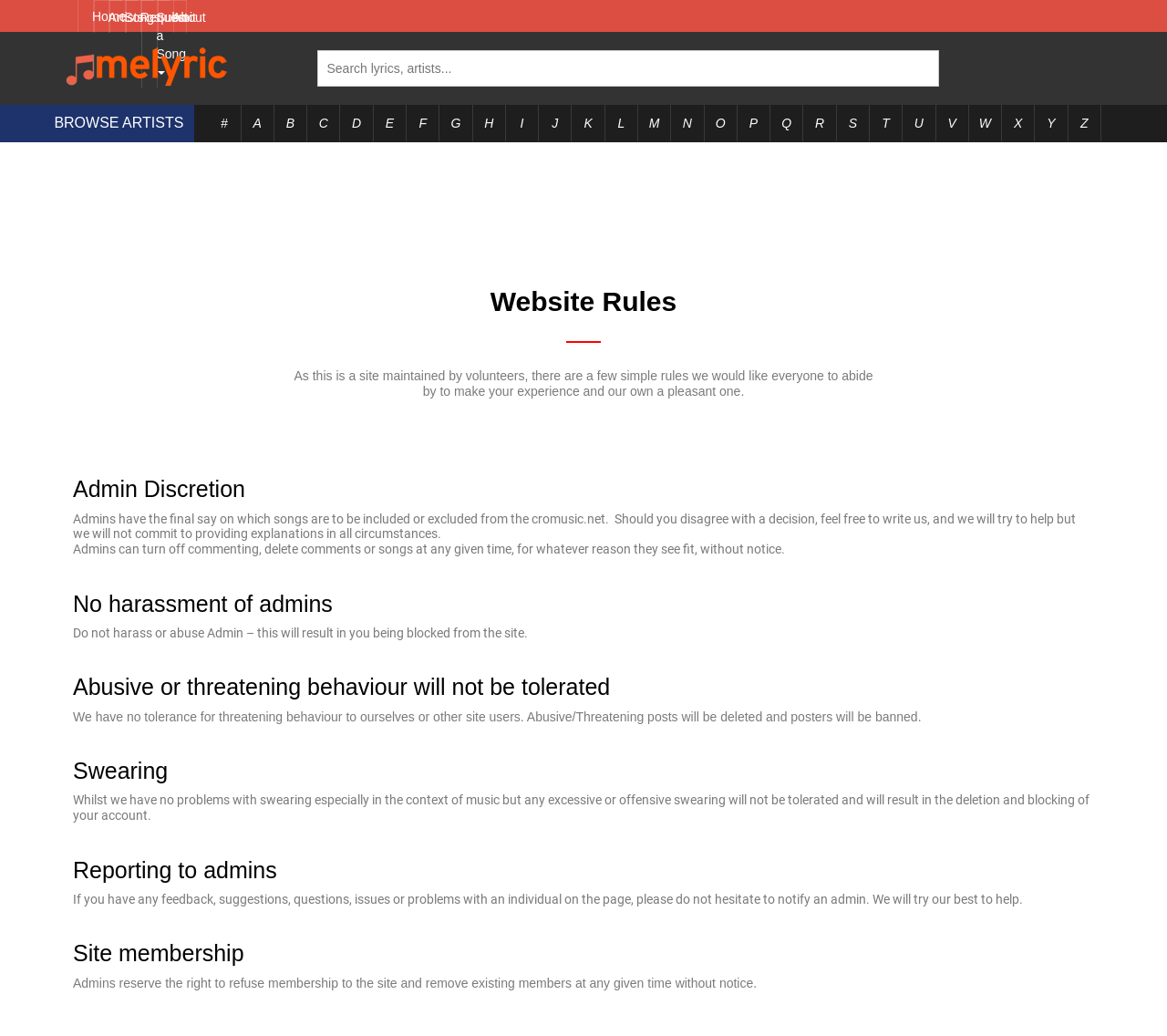Determine the bounding box coordinates of the area to click in order to meet this instruction: "Read about the website rules".

[0.25, 0.278, 0.75, 0.304]